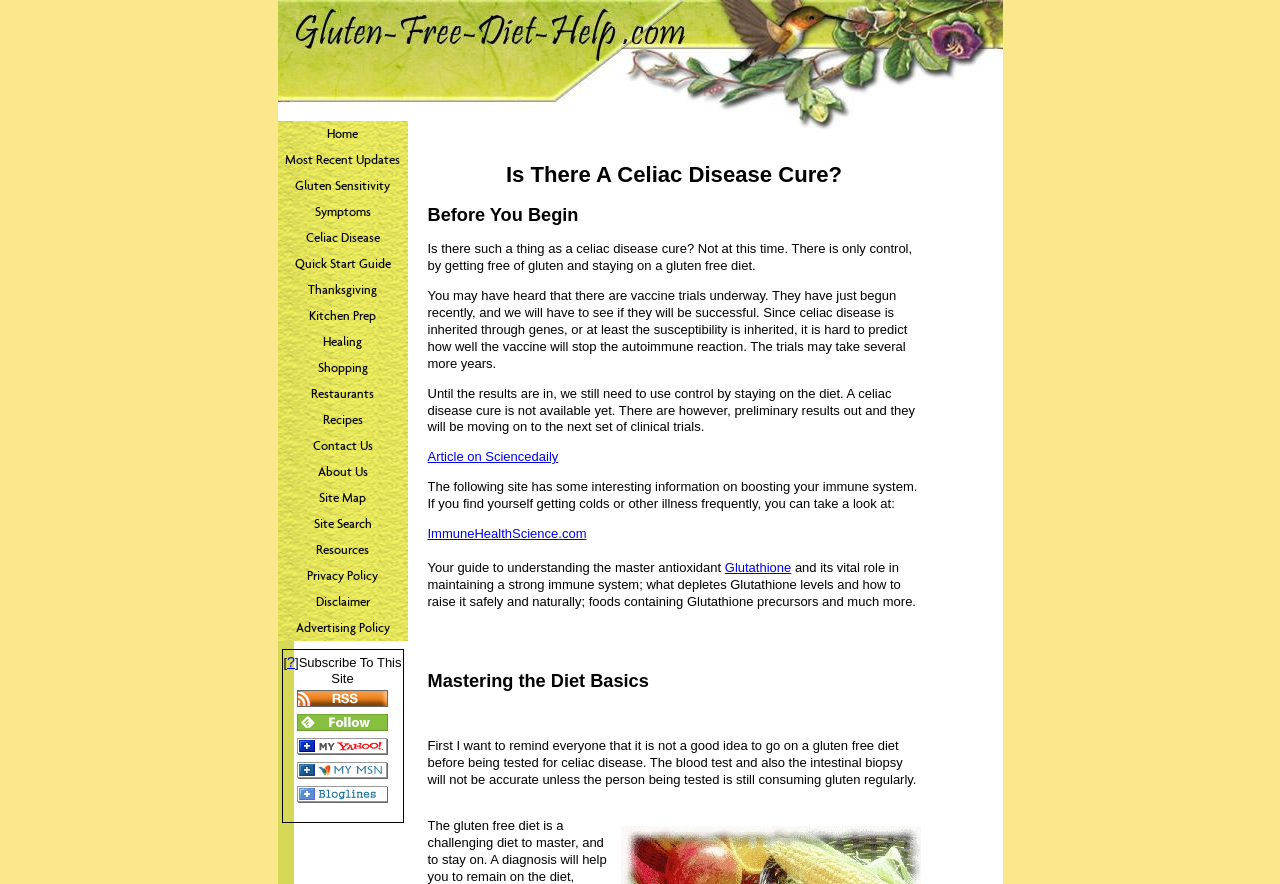Using the provided element description: "Home", determine the bounding box coordinates of the corresponding UI element in the screenshot.

[0.217, 0.137, 0.318, 0.166]